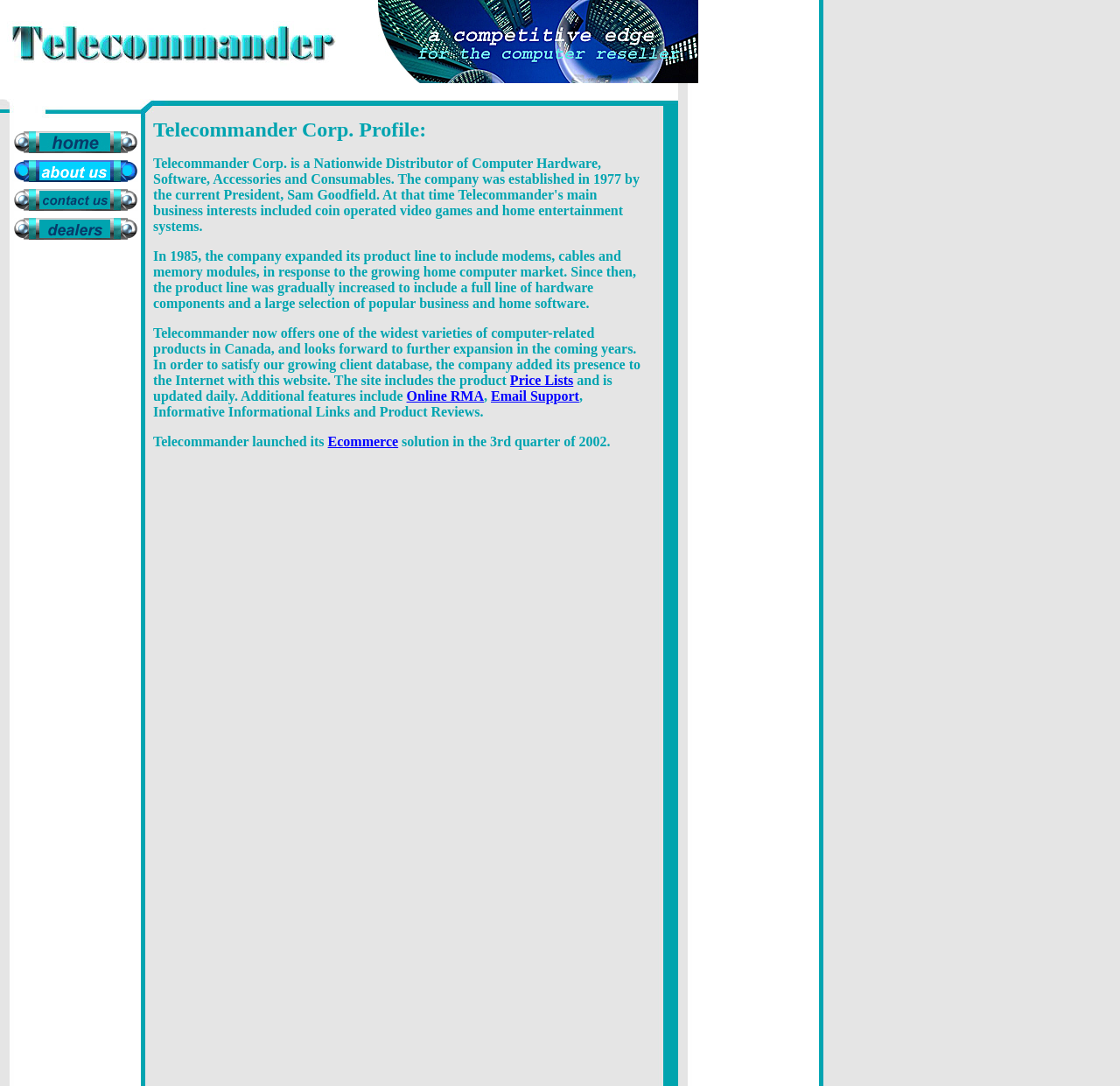When did Telecommander launch its Ecommerce solution?
Please answer the question with a single word or phrase, referencing the image.

3rd quarter of 2002